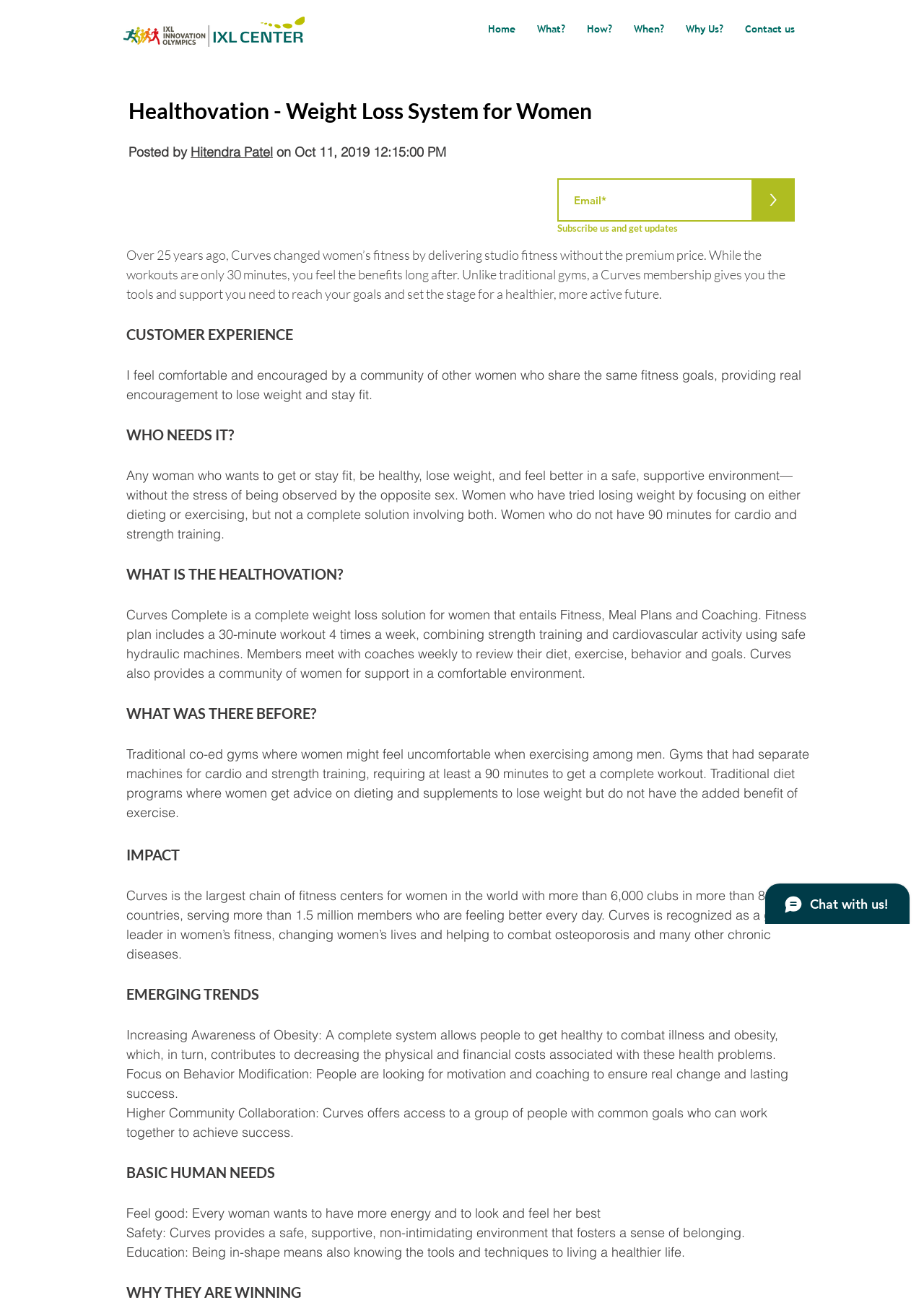From the webpage screenshot, predict the bounding box of the UI element that matches this description: "Hitendra Patel".

[0.206, 0.11, 0.295, 0.123]